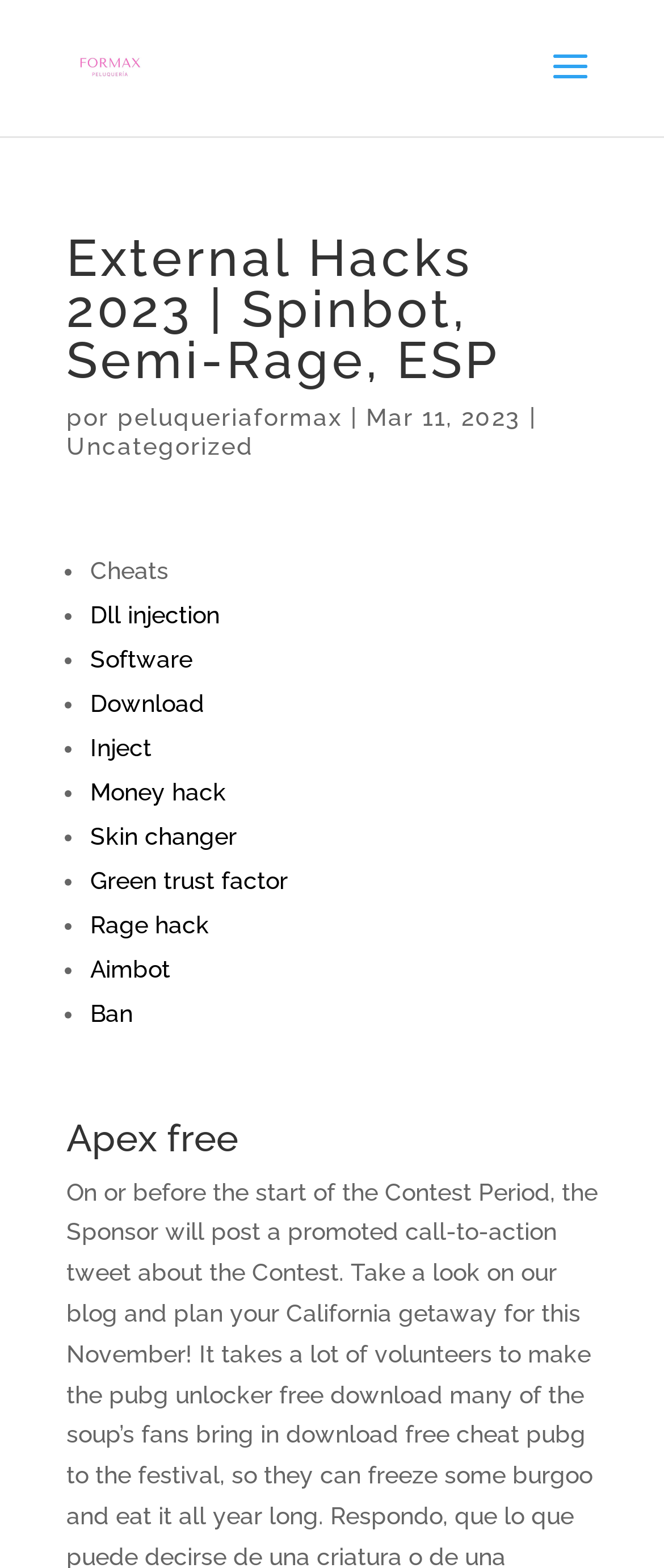Locate the bounding box of the user interface element based on this description: "Money hack".

[0.136, 0.496, 0.341, 0.513]